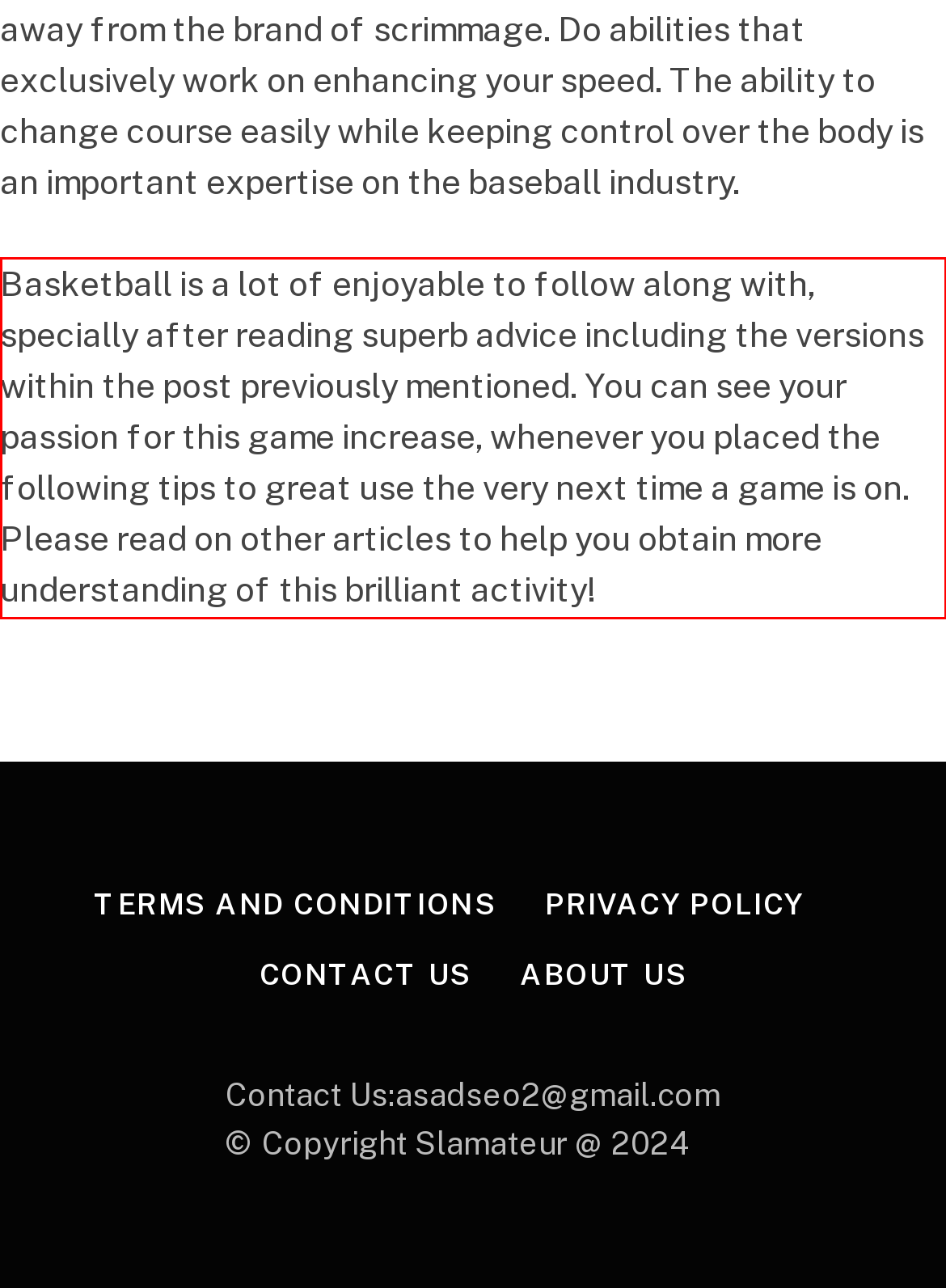Observe the screenshot of the webpage that includes a red rectangle bounding box. Conduct OCR on the content inside this red bounding box and generate the text.

Basketball is a lot of enjoyable to follow along with, specially after reading superb advice including the versions within the post previously mentioned. You can see your passion for this game increase, whenever you placed the following tips to great use the very next time a game is on. Please read on other articles to help you obtain more understanding of this brilliant activity!